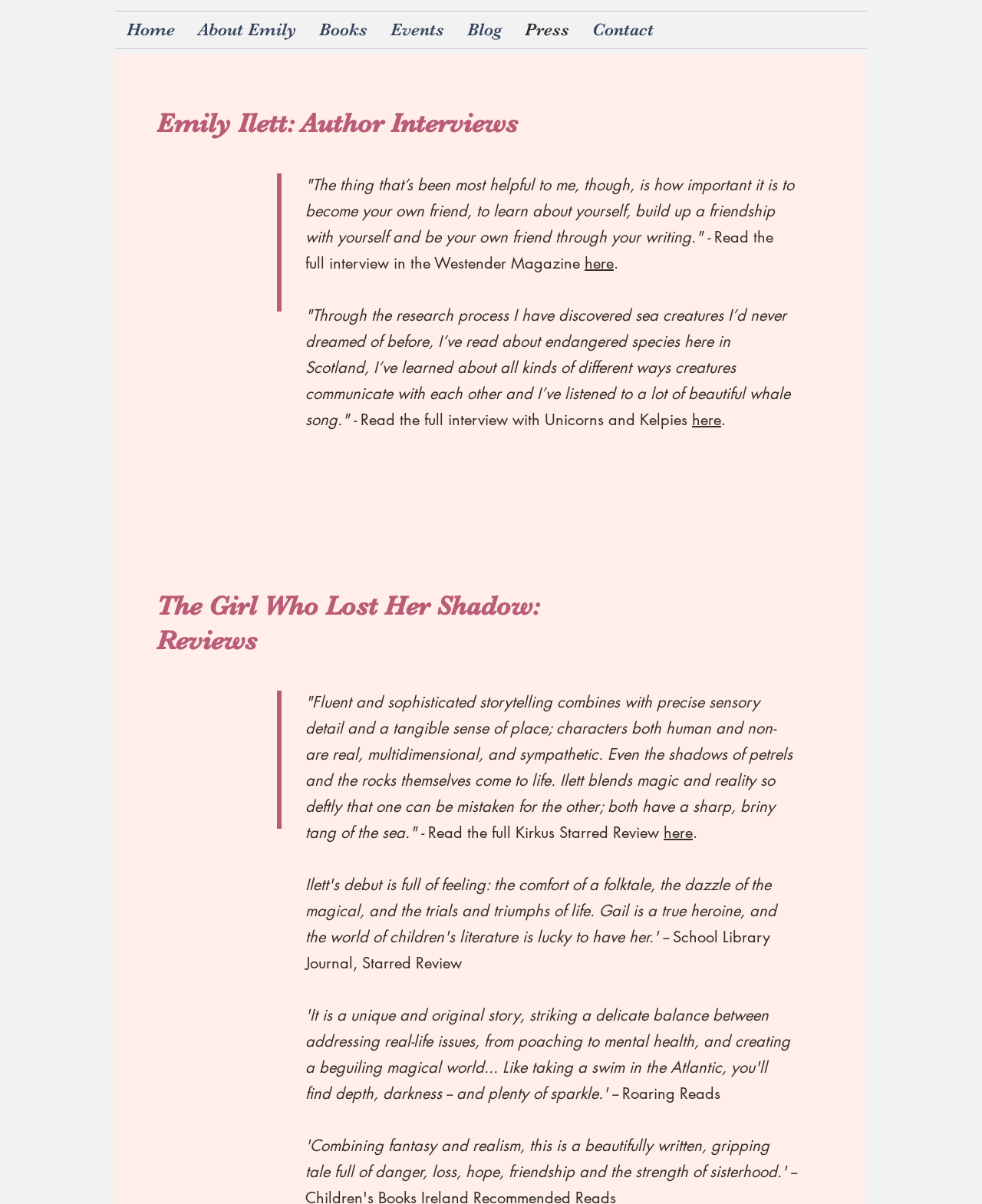How many short stories are displayed on this page?
Examine the webpage screenshot and provide an in-depth answer to the question.

There are two short stories displayed on this page, 'The Rock and The Sea' and the one about Orion, which are both accompanied by a brief excerpt and a link to read the full story.